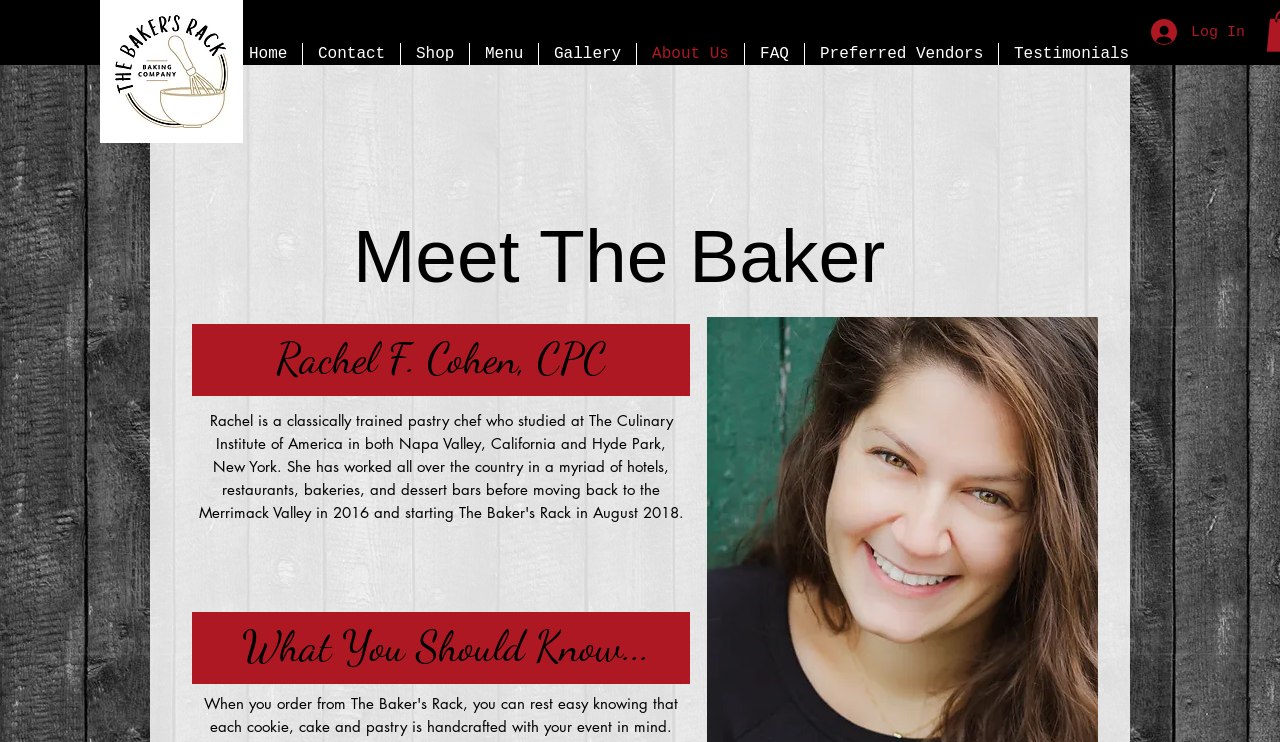Please answer the following question using a single word or phrase: 
What is the purpose of the button?

Log In